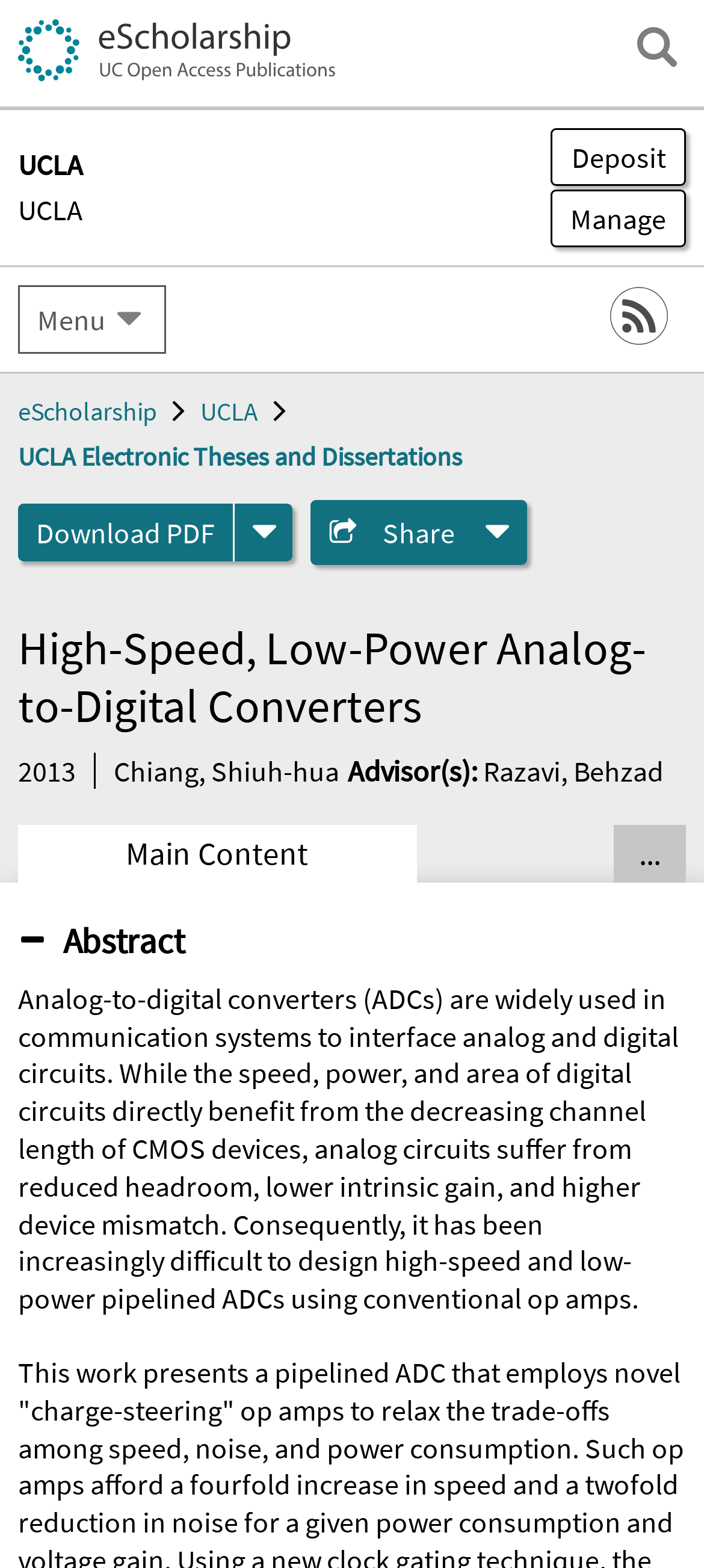What is the name of the author? Based on the screenshot, please respond with a single word or phrase.

Chiang, Shiuh-hua